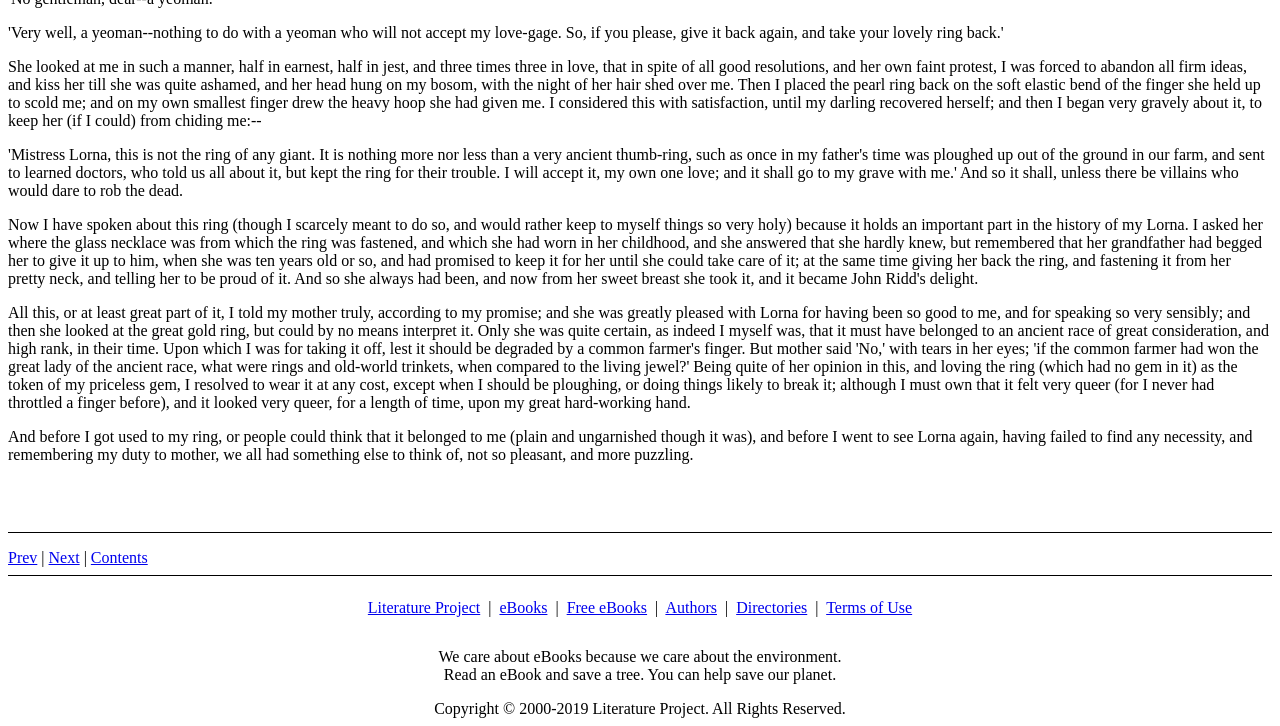Could you please study the image and provide a detailed answer to the question:
What is the purpose of the website?

The website seems to be promoting the use of eBooks, with a message stating 'We care about eBooks because we care about the environment. Read an eBook and save a tree. You can help save our planet.' This suggests that the website is encouraging users to switch to eBooks as a more environmentally friendly option.